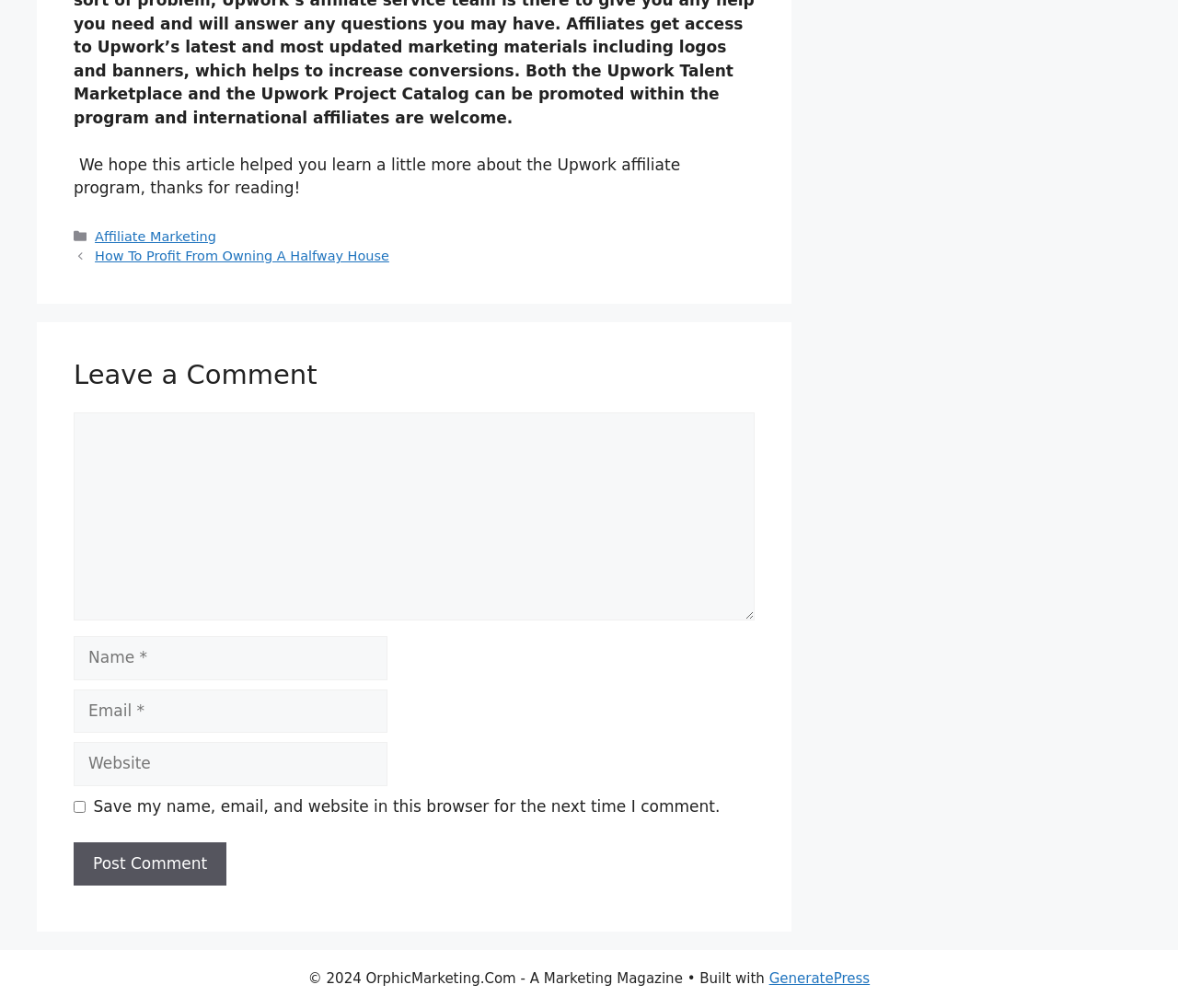Determine the bounding box coordinates in the format (top-left x, top-left y, bottom-right x, bottom-right y). Ensure all values are floating point numbers between 0 and 1. Identify the bounding box of the UI element described by: parent_node: Comment name="comment"

[0.062, 0.409, 0.641, 0.615]